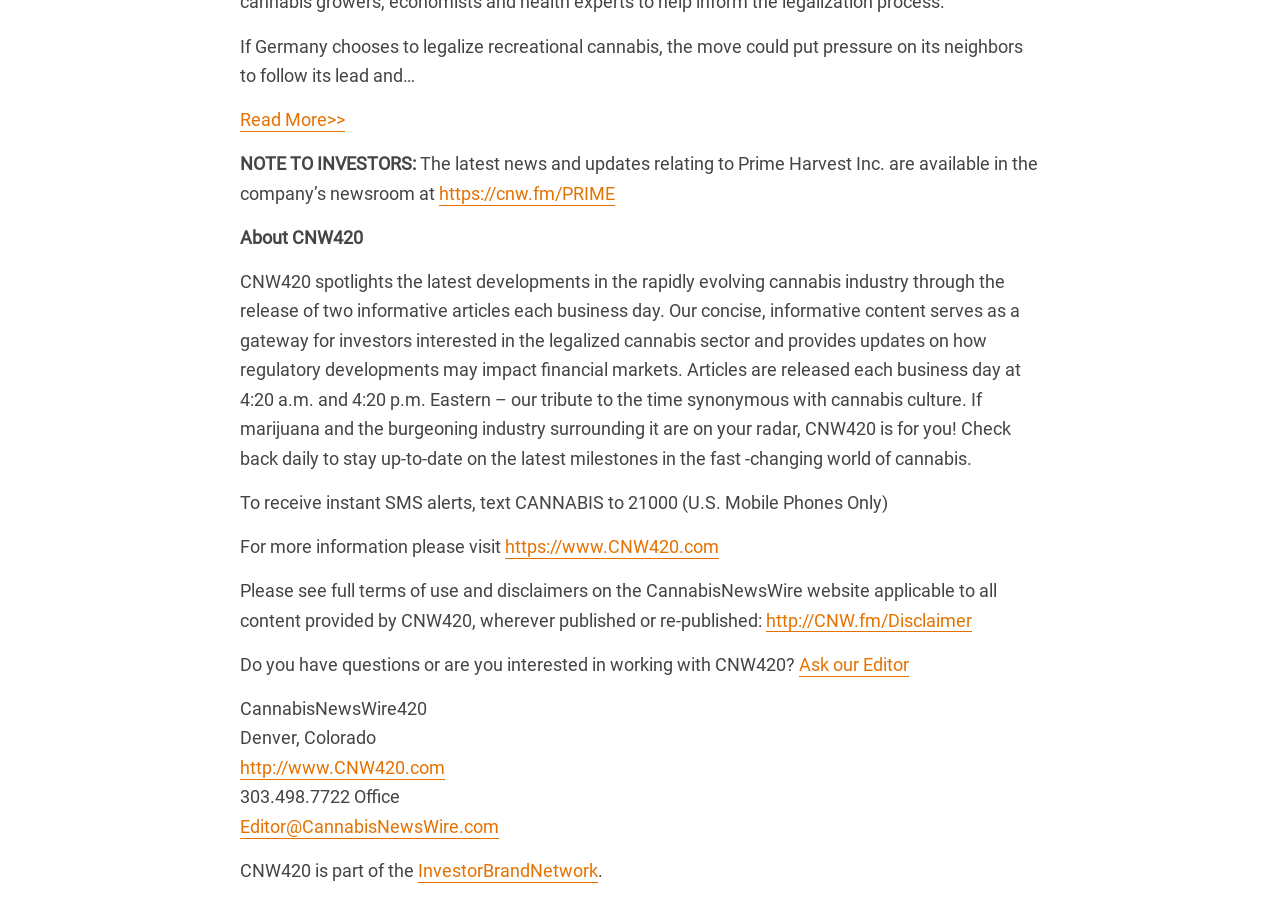Please specify the bounding box coordinates in the format (top-left x, top-left y, bottom-right x, bottom-right y), with values ranging from 0 to 1. Identify the bounding box for the UI component described as follows: Ask our Editor

[0.624, 0.711, 0.71, 0.736]